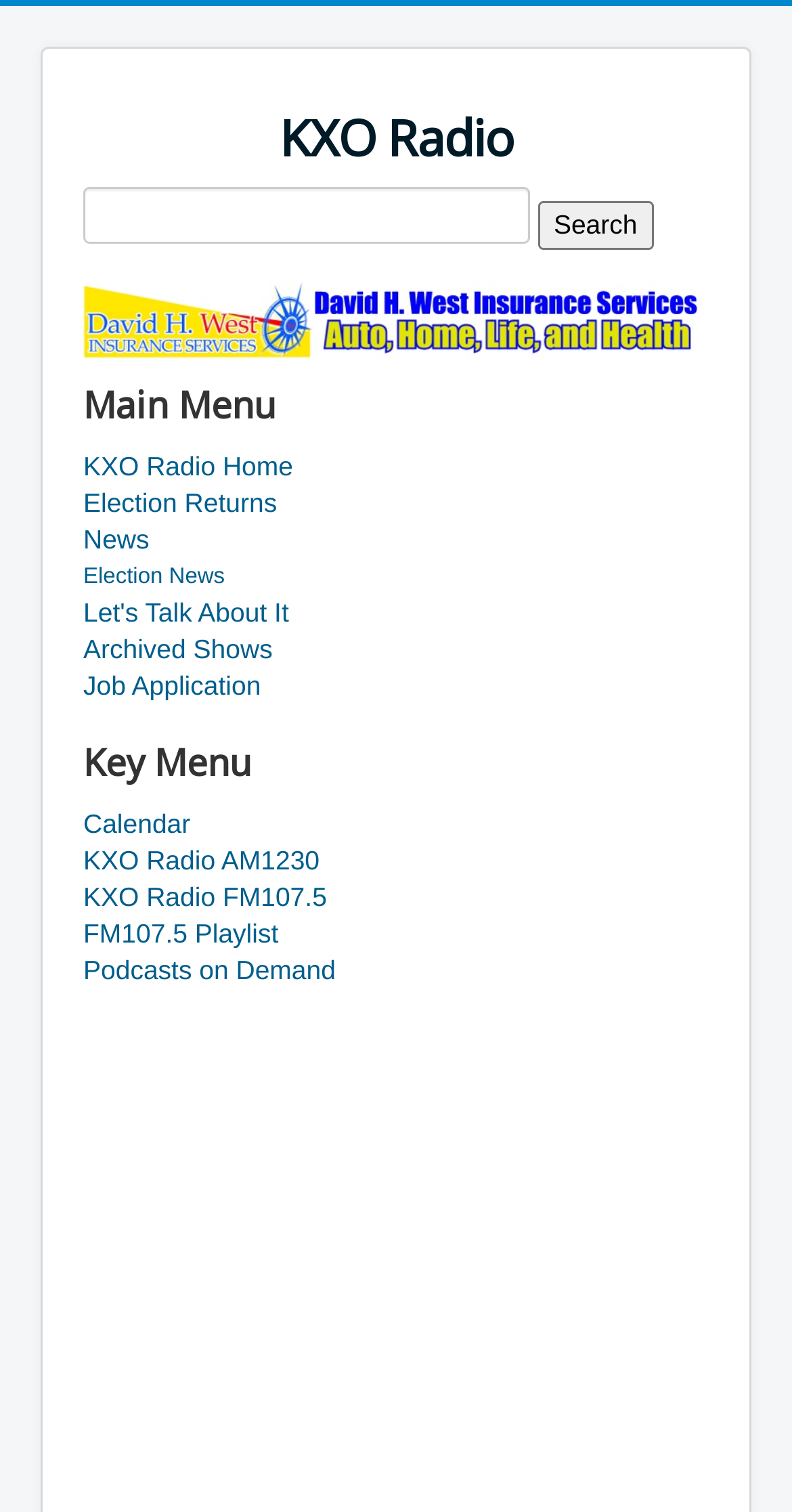What is the name of the radio station?
Using the information from the image, provide a comprehensive answer to the question.

The name of the radio station can be found in the top-left corner of the webpage, where it is written as 'KXO Radio' in a link format.